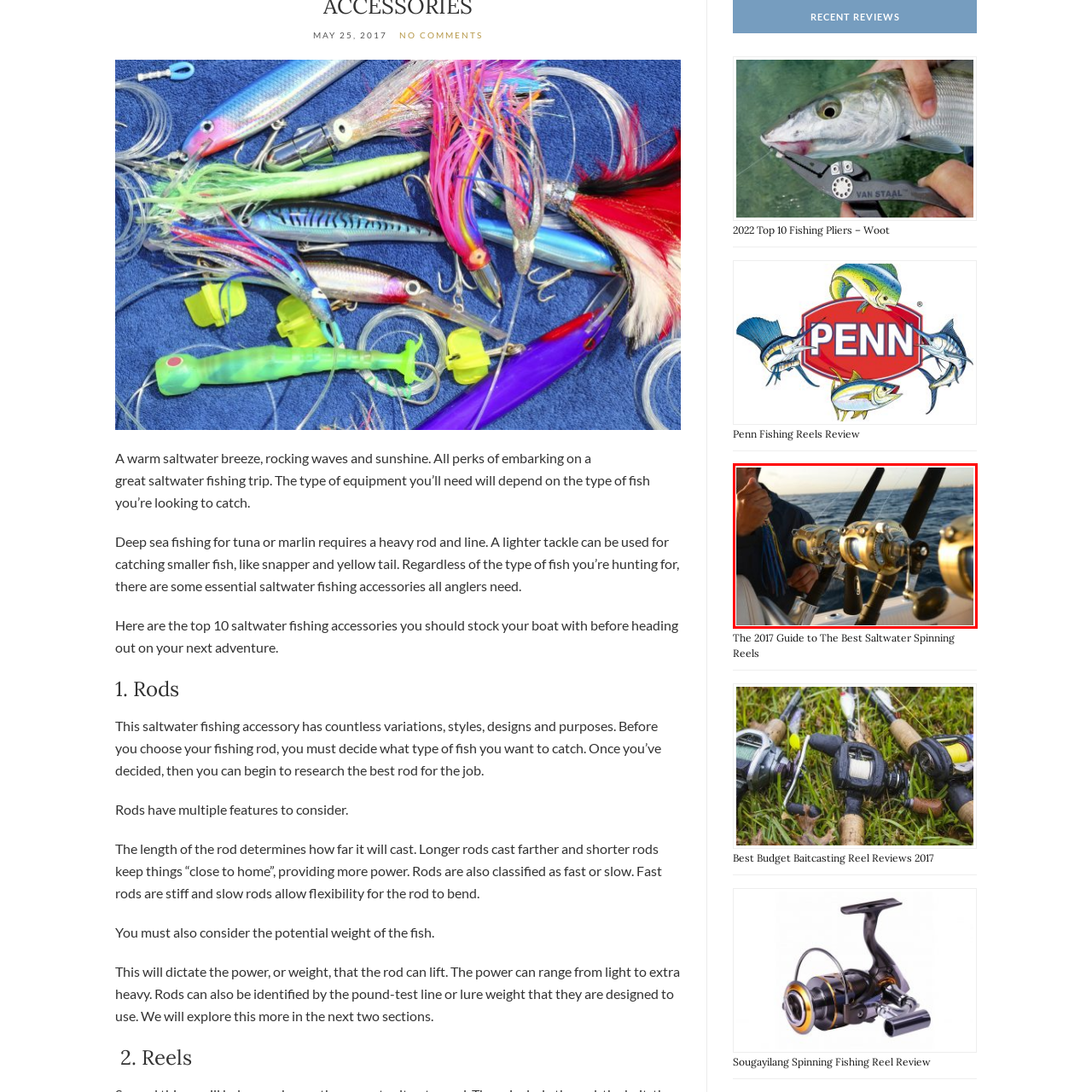What is the backdrop of the scene?
Analyze the image encased by the red bounding box and elaborate on your answer to the question.

The backdrop of the scene is a gentle, rolling ocean wave under a bright, clear sky, which sets the tone for a peaceful and exciting day of saltwater fishing.